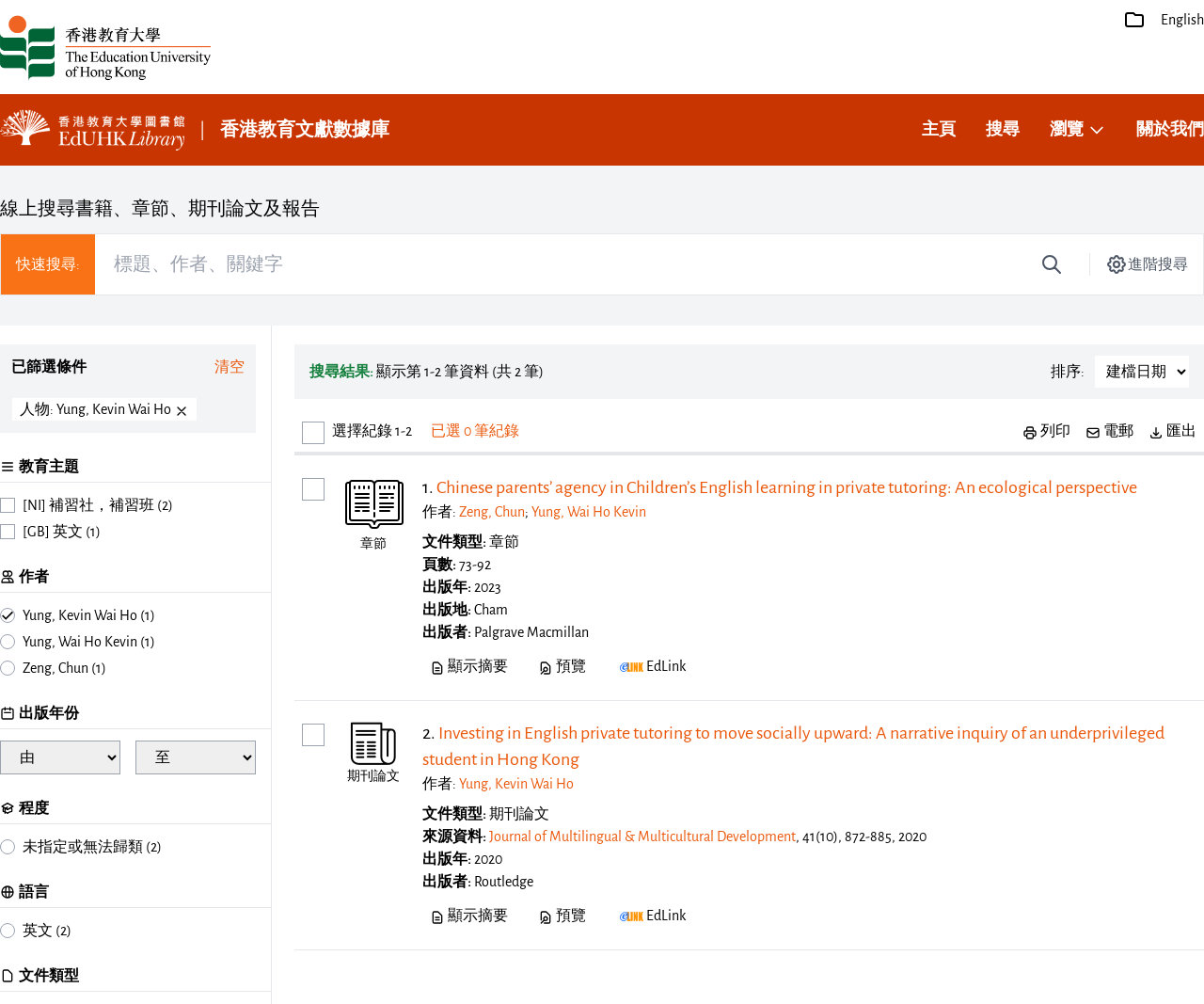Please provide a comprehensive answer to the question below using the information from the image: How many search results are displayed on the current page?

There are 2 search results displayed on the current page because the webpage shows the message '顯示第 1-2 筆資料 (共 2 筆)' at the bottom of the search results, indicating that there are 2 search results in total.